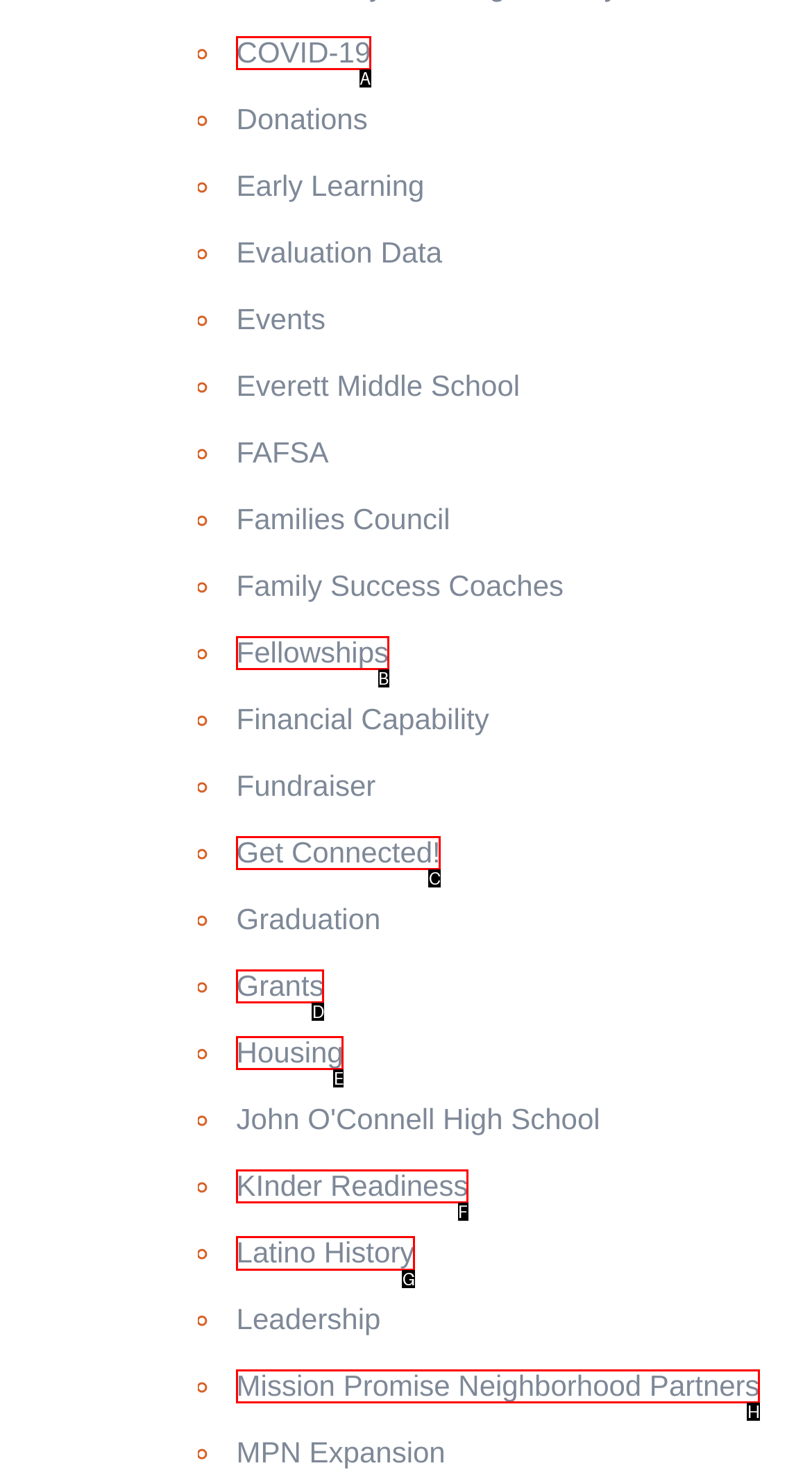Which HTML element should be clicked to complete the following task: Explore Latino History?
Answer with the letter corresponding to the correct choice.

G